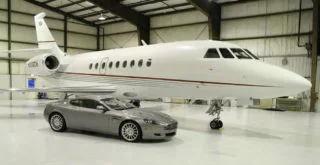Generate an in-depth description of the image you see.

The image captures a striking juxtaposition of luxury and sophistication, featuring a sleek, modern private jet parked inside an expansive hangar. Flanked by a polished silver sports car, the aircraft boasts a pristine white exterior with subtle red and gray accents, indicative of high-class design and functionality. The hangar's interior showcases high metal beams and a clean, well-lit space, emphasizing the opulence of both vehicles. This scene encapsulates the ultimate lifestyle of luxury travel, where speed and comfort converge for the discerning elite.